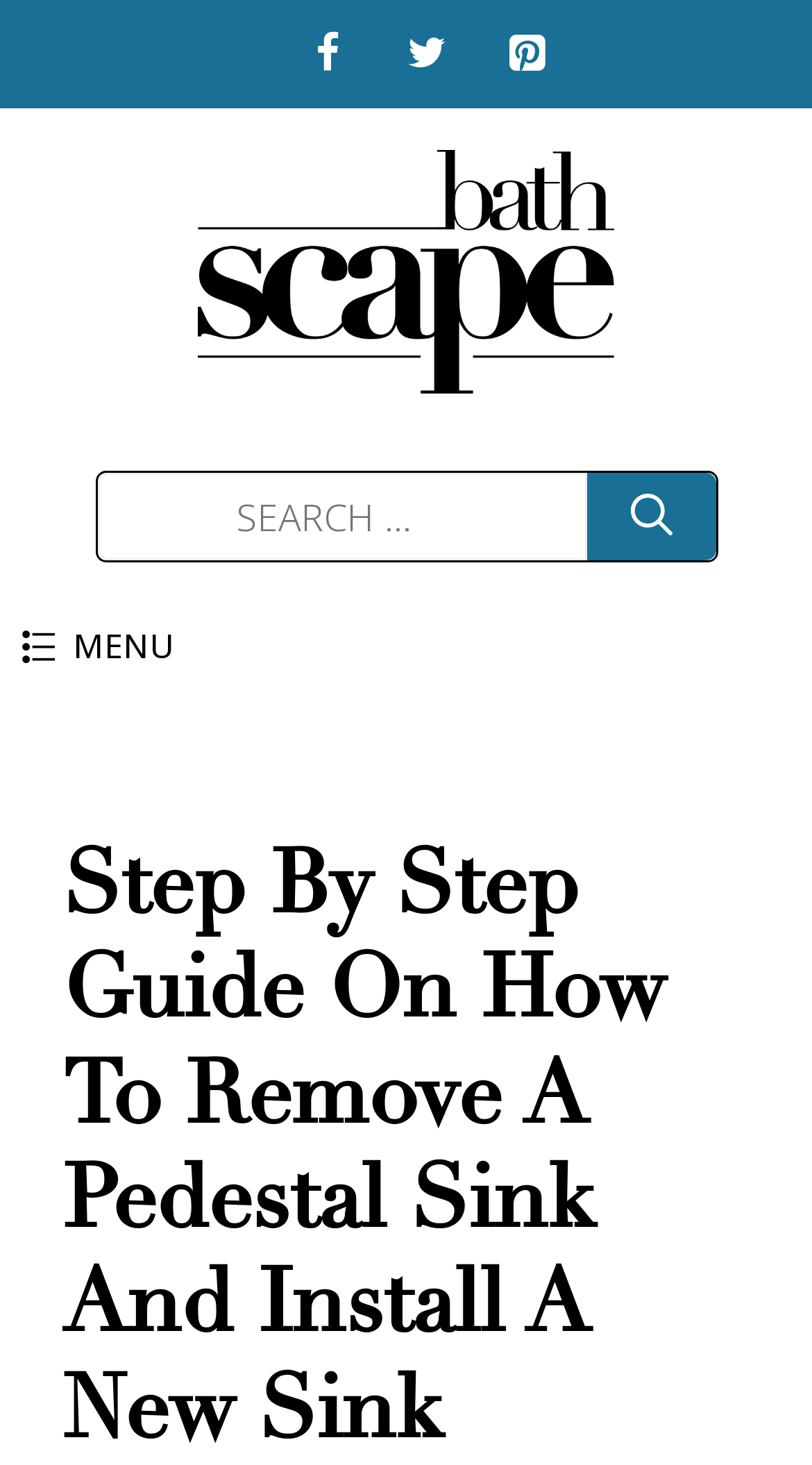What is the purpose of the search box?
Based on the image, provide your answer in one word or phrase.

To search the website